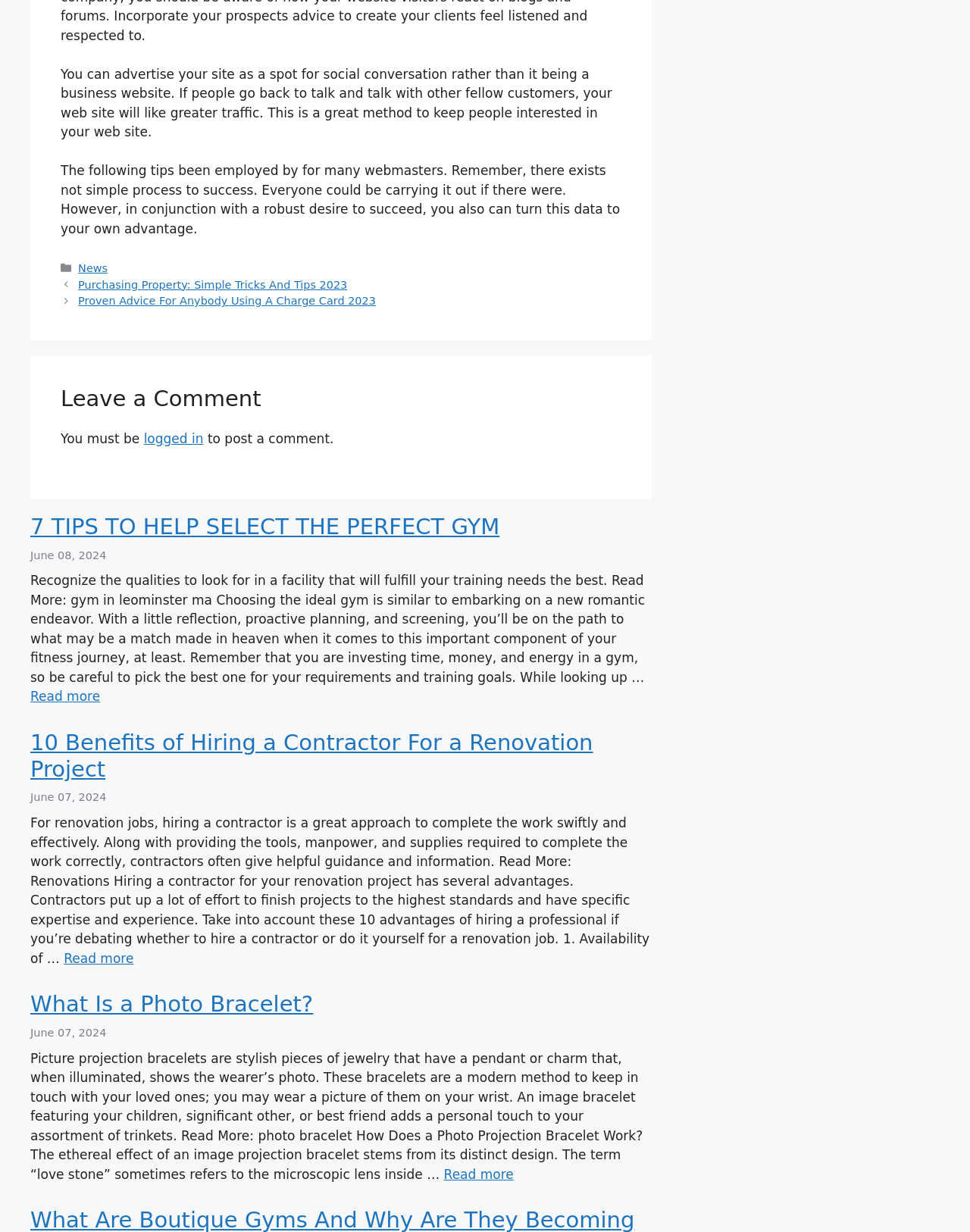Refer to the image and offer a detailed explanation in response to the question: What is the purpose of a photo bracelet?

I read the text associated with the heading 'What Is a Photo Bracelet?' and found that it mentions that a photo bracelet is a way to keep in touch with loved ones, as it allows the wearer to wear a picture of them on their wrist.